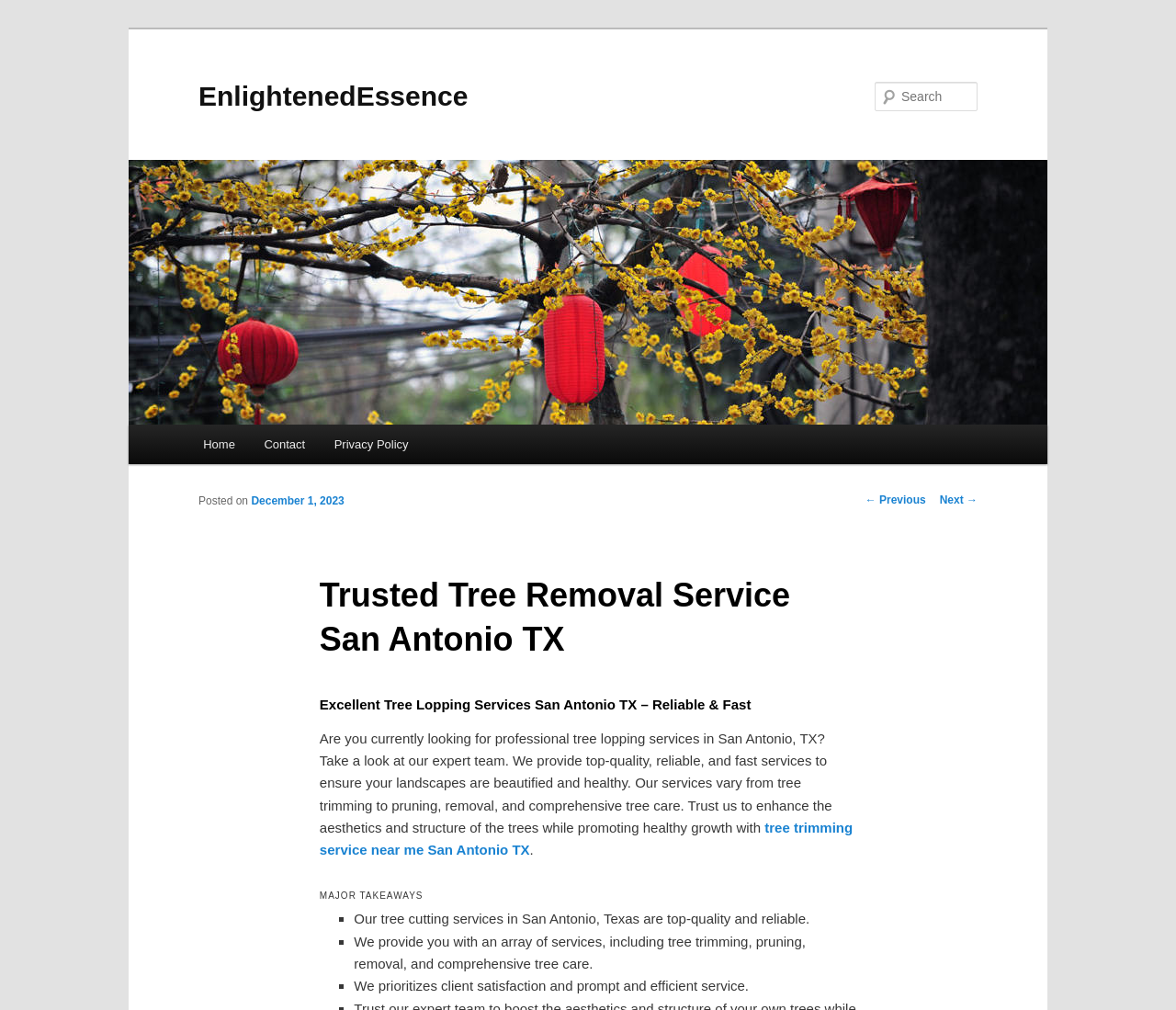Please identify the bounding box coordinates of the clickable element to fulfill the following instruction: "Read about Excellent Tree Lopping Services". The coordinates should be four float numbers between 0 and 1, i.e., [left, top, right, bottom].

[0.272, 0.687, 0.728, 0.709]